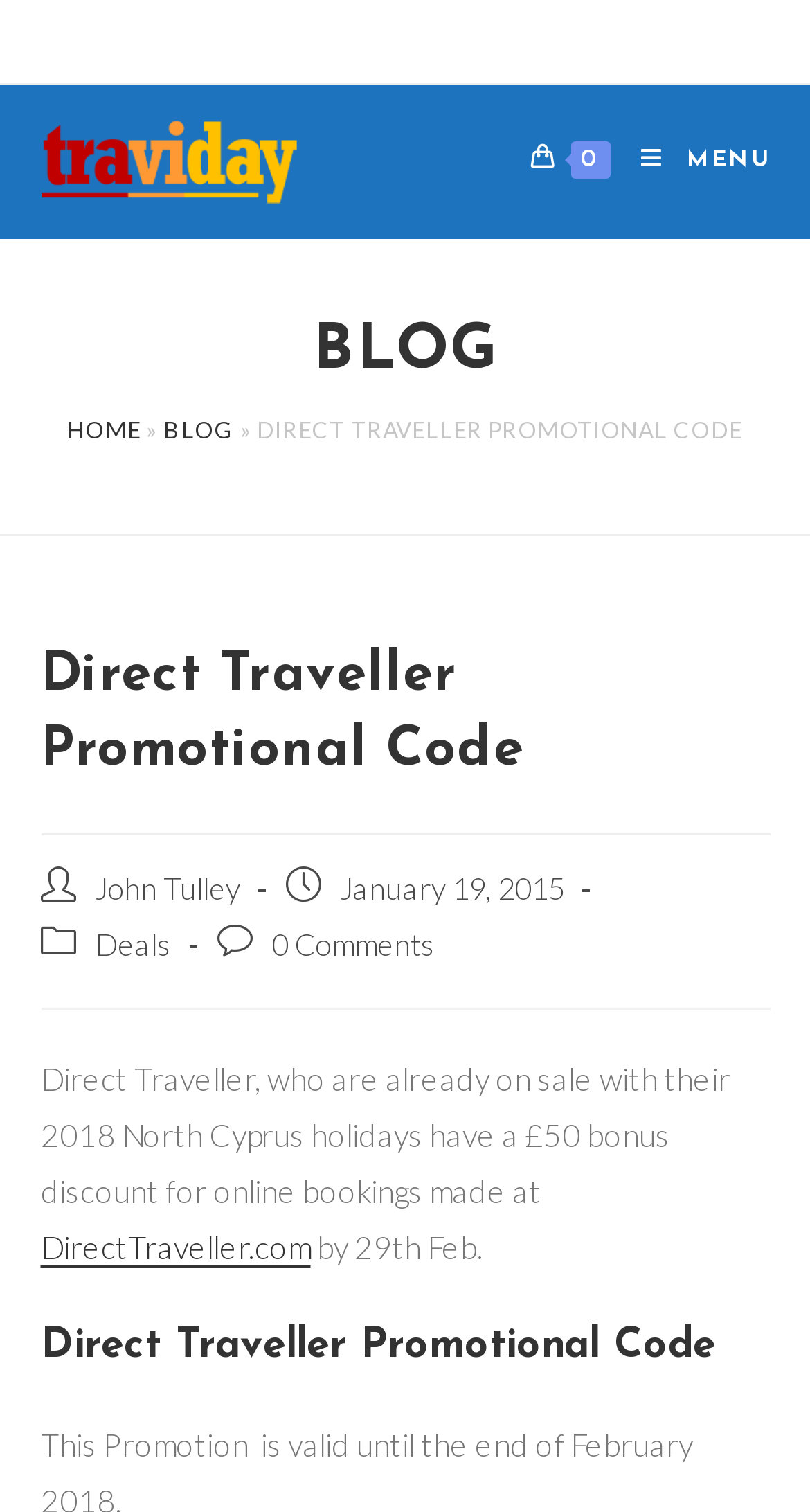What is the date of the latest article?
Based on the image, answer the question with as much detail as possible.

I found the date of the latest article by looking at the section that appears to be a blog post. The section has a heading 'Direct Traveller Promotional Code' and below it, there is a line that says 'Post published:' followed by the date 'January 19, 2015', which is the date of the article.